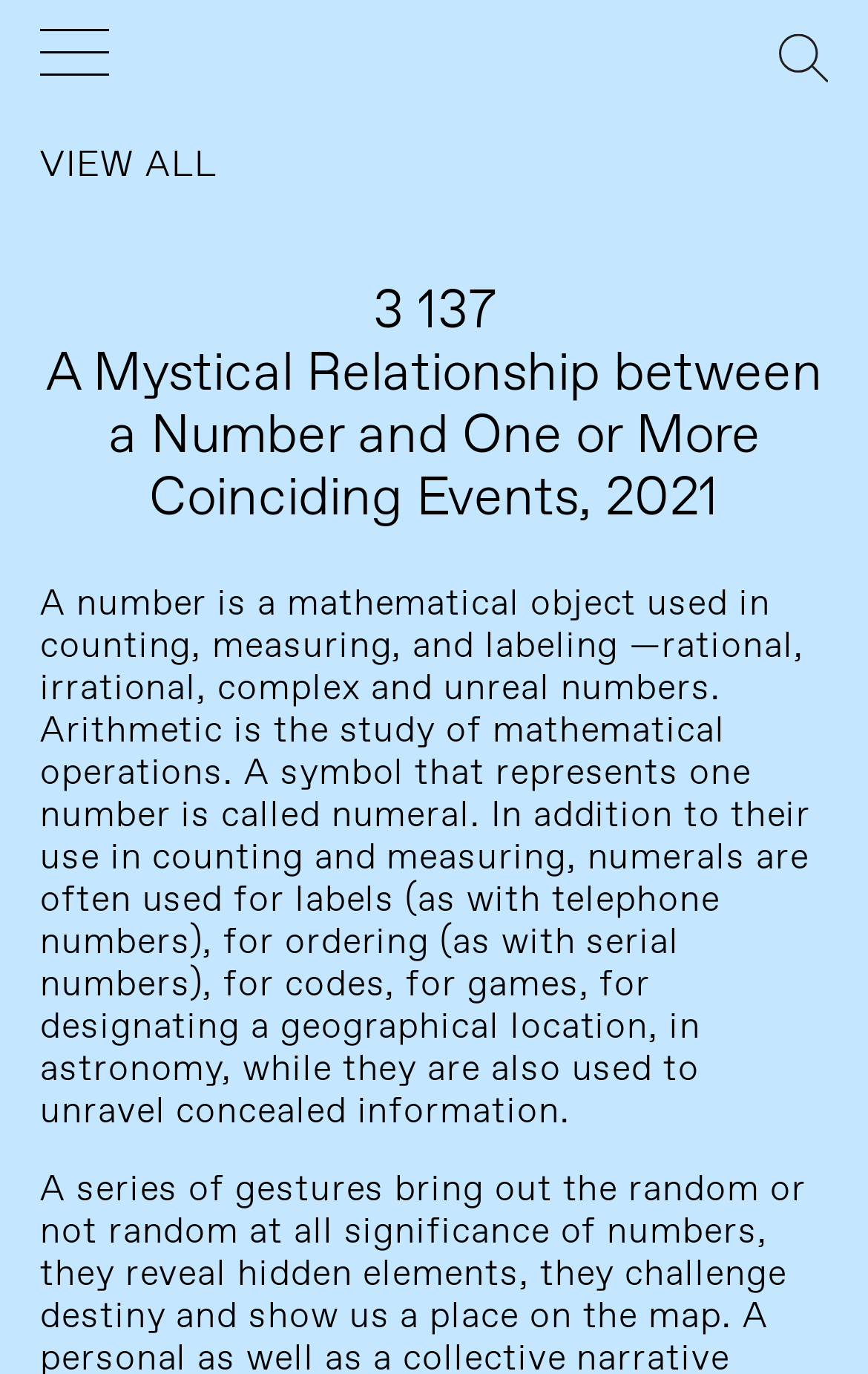From the given element description: "name="s" title="Search for:"", find the bounding box for the UI element. Provide the coordinates as four float numbers between 0 and 1, in the order [left, top, right, bottom].

[0.046, 0.099, 0.954, 0.167]